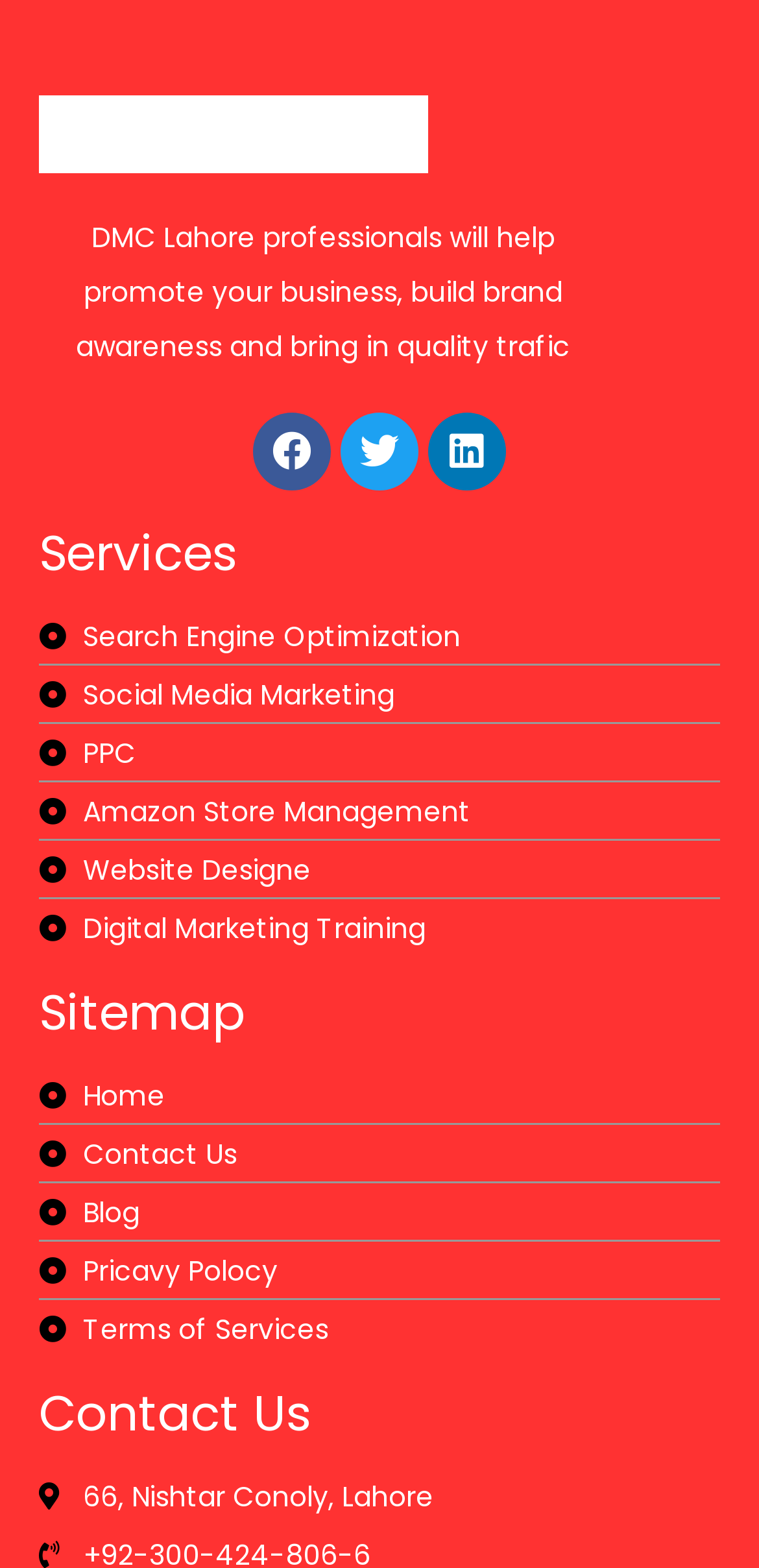Please respond in a single word or phrase: 
What is the address of DMC Lahore?

66, Nishtar Colony, Lahore